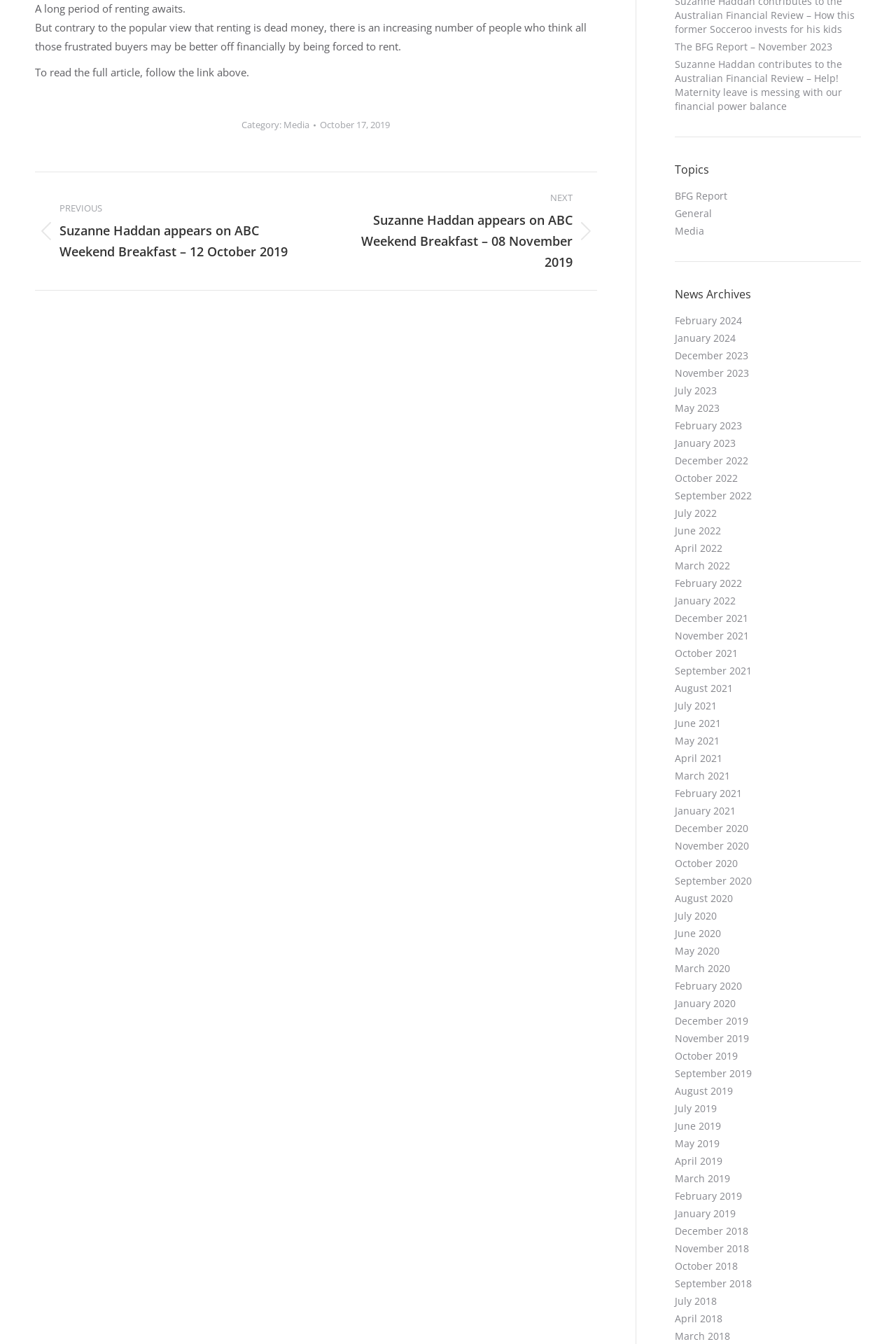Based on the image, provide a detailed response to the question:
What is the category of the article?

I determined the answer by looking at the category section of the webpage, which is located at the top of the page. The category is indicated by the text 'Category:' followed by a link 'Media'.